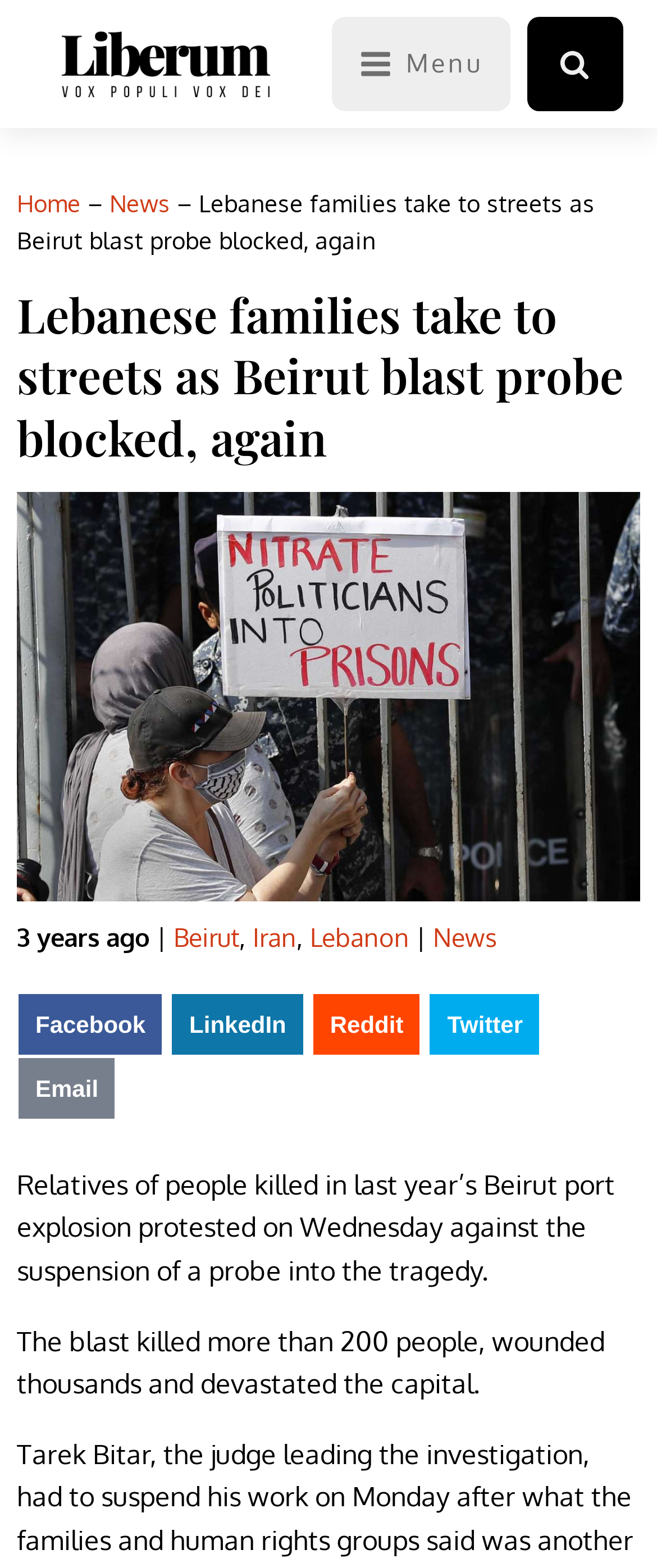Give a concise answer using one word or a phrase to the following question:
How many people were killed in the blast?

More than 200